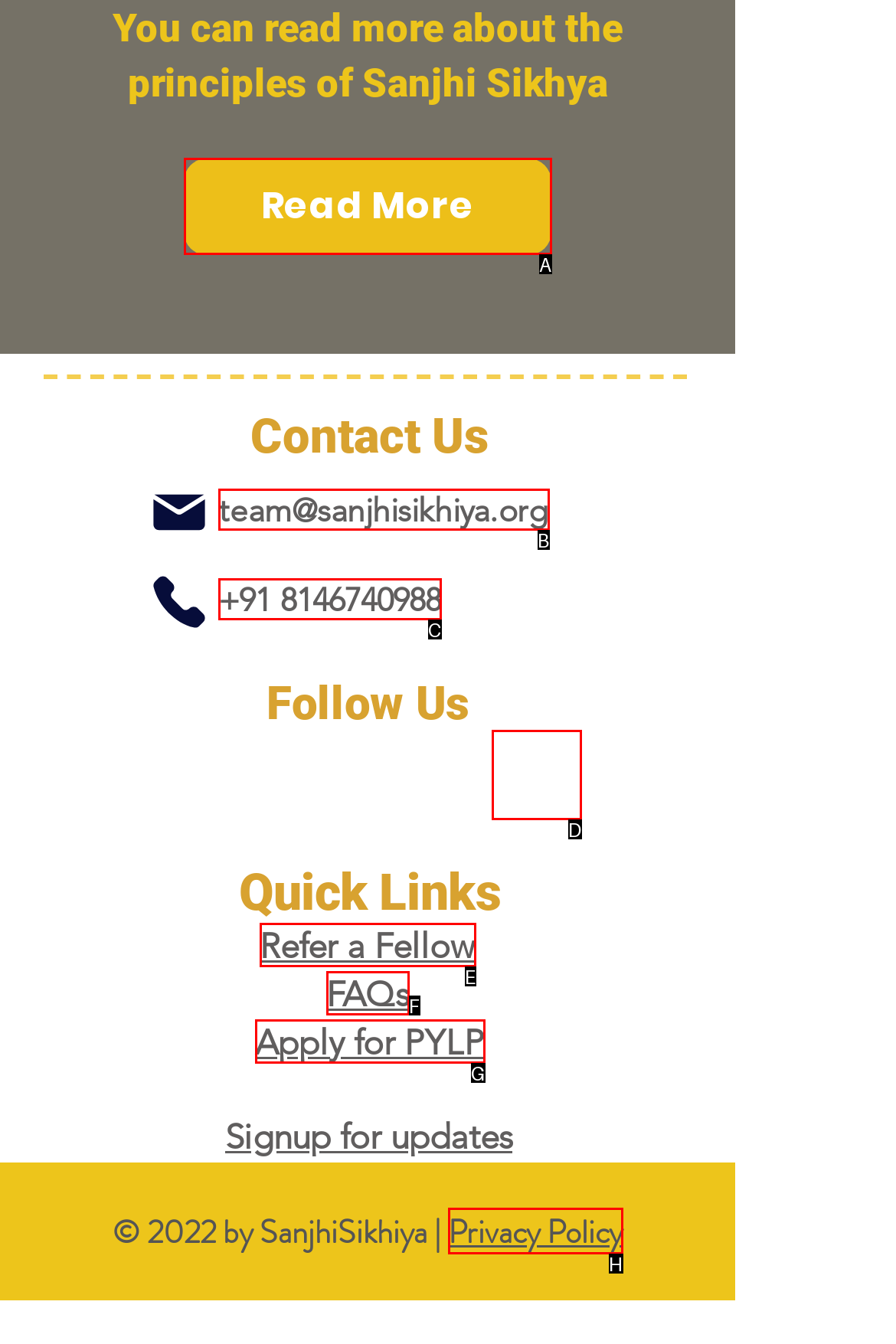Look at the description: +91 8146740988
Determine the letter of the matching UI element from the given choices.

C